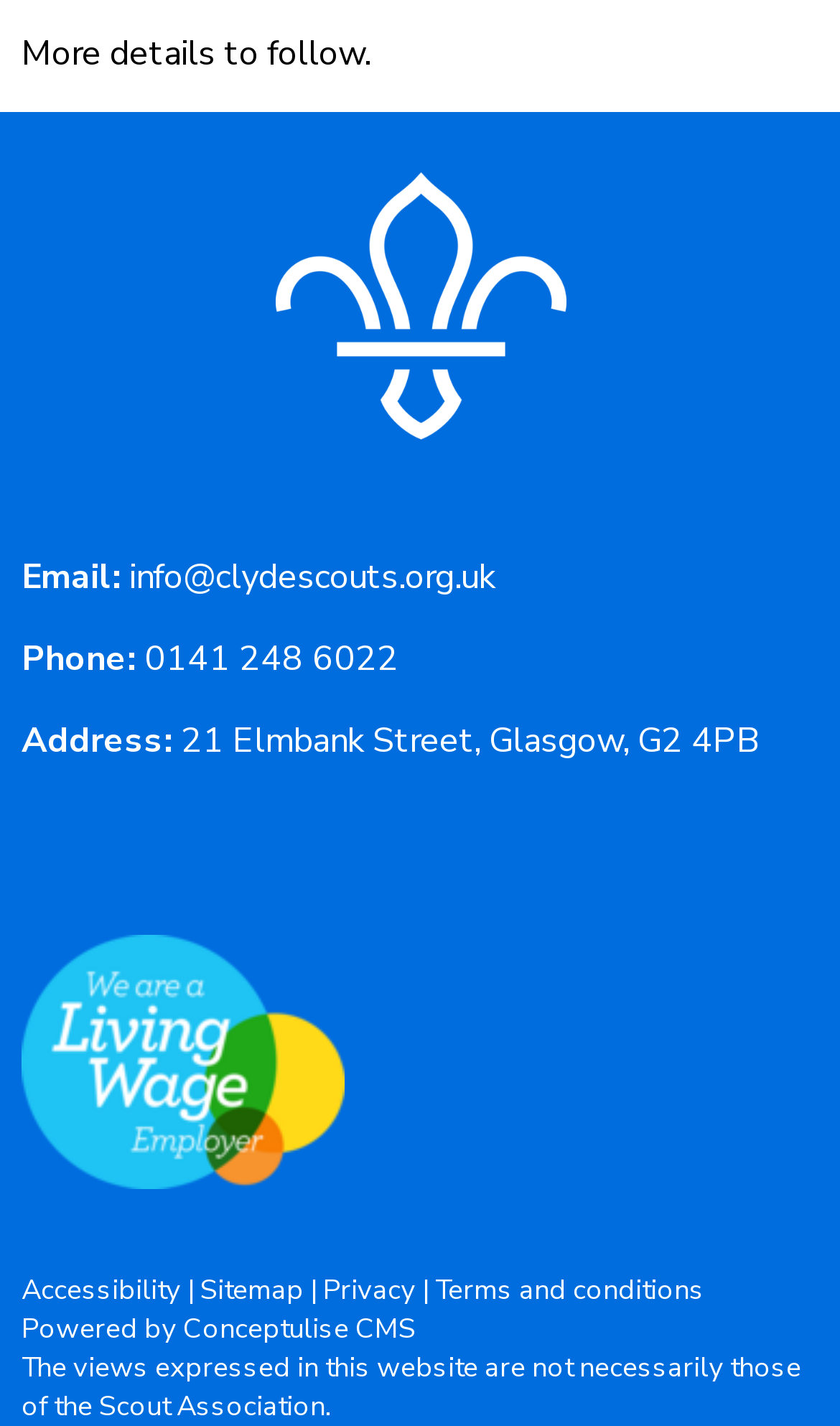Provide a short answer using a single word or phrase for the following question: 
What is the address?

21 Elmbank Street, Glasgow, G2 4PB